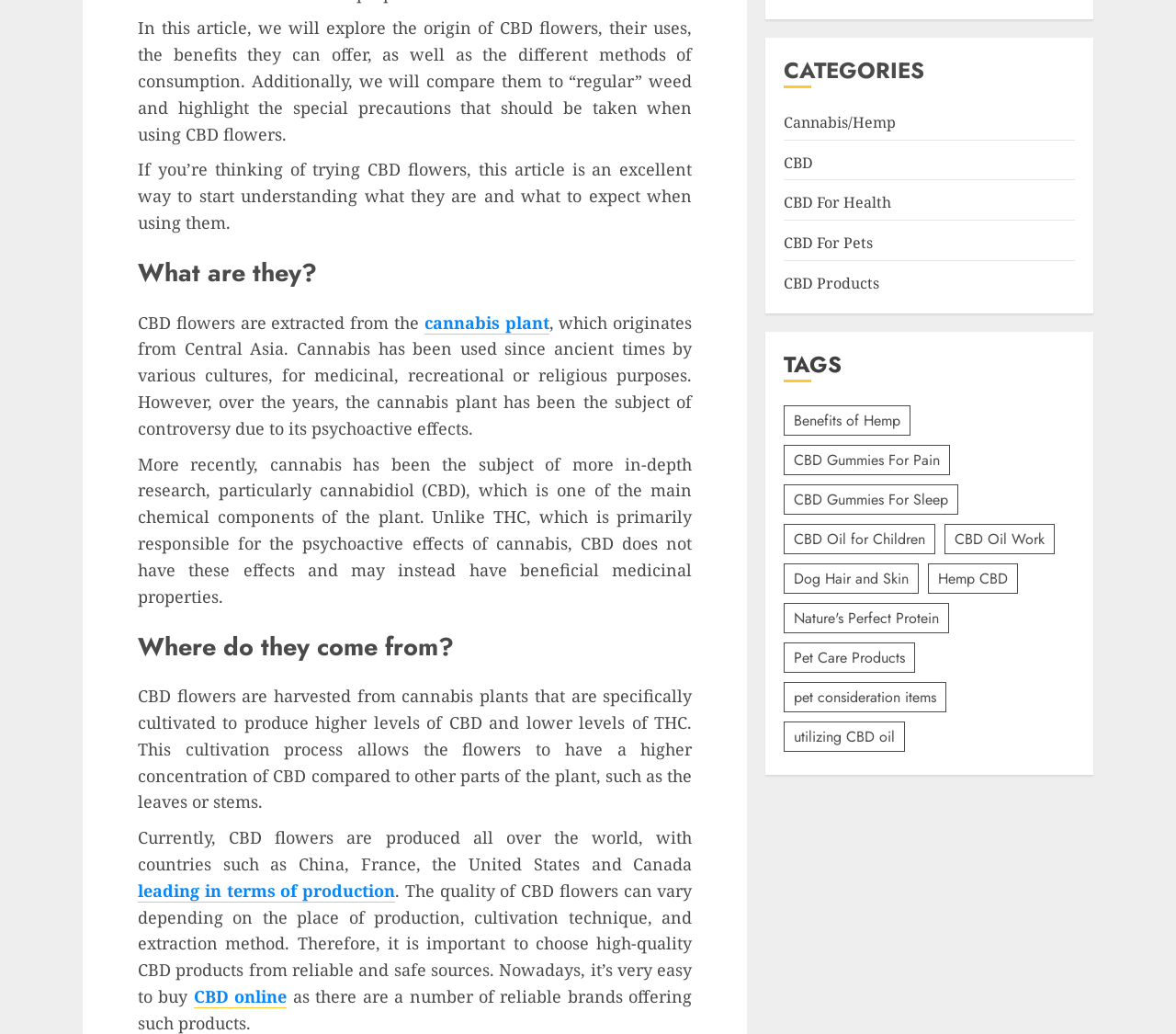Provide the bounding box coordinates of the HTML element described as: "CBD Oil for Children". The bounding box coordinates should be four float numbers between 0 and 1, i.e., [left, top, right, bottom].

[0.667, 0.507, 0.796, 0.536]